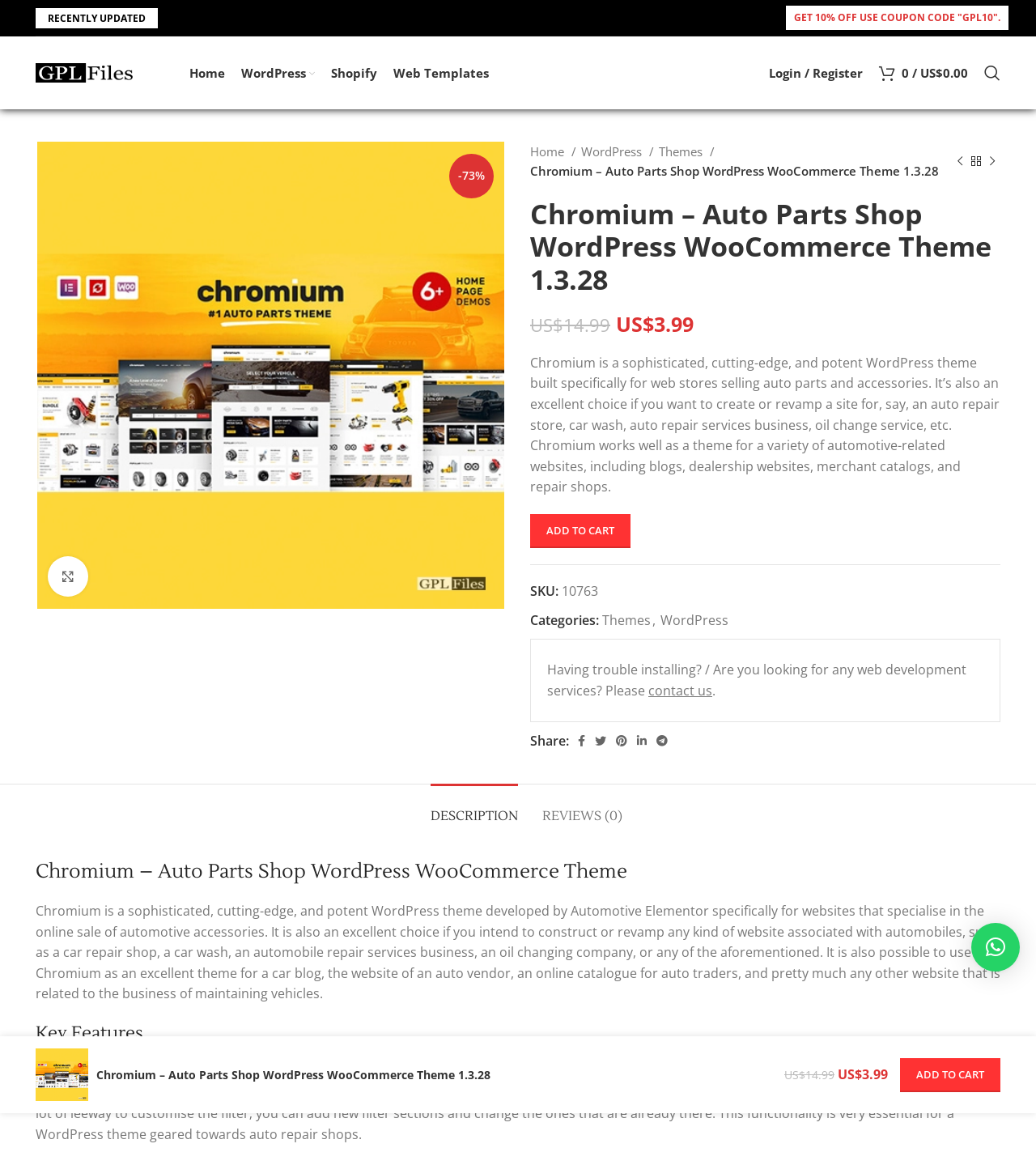Use one word or a short phrase to answer the question provided: 
What is the discount percentage shown on the webpage?

-73%